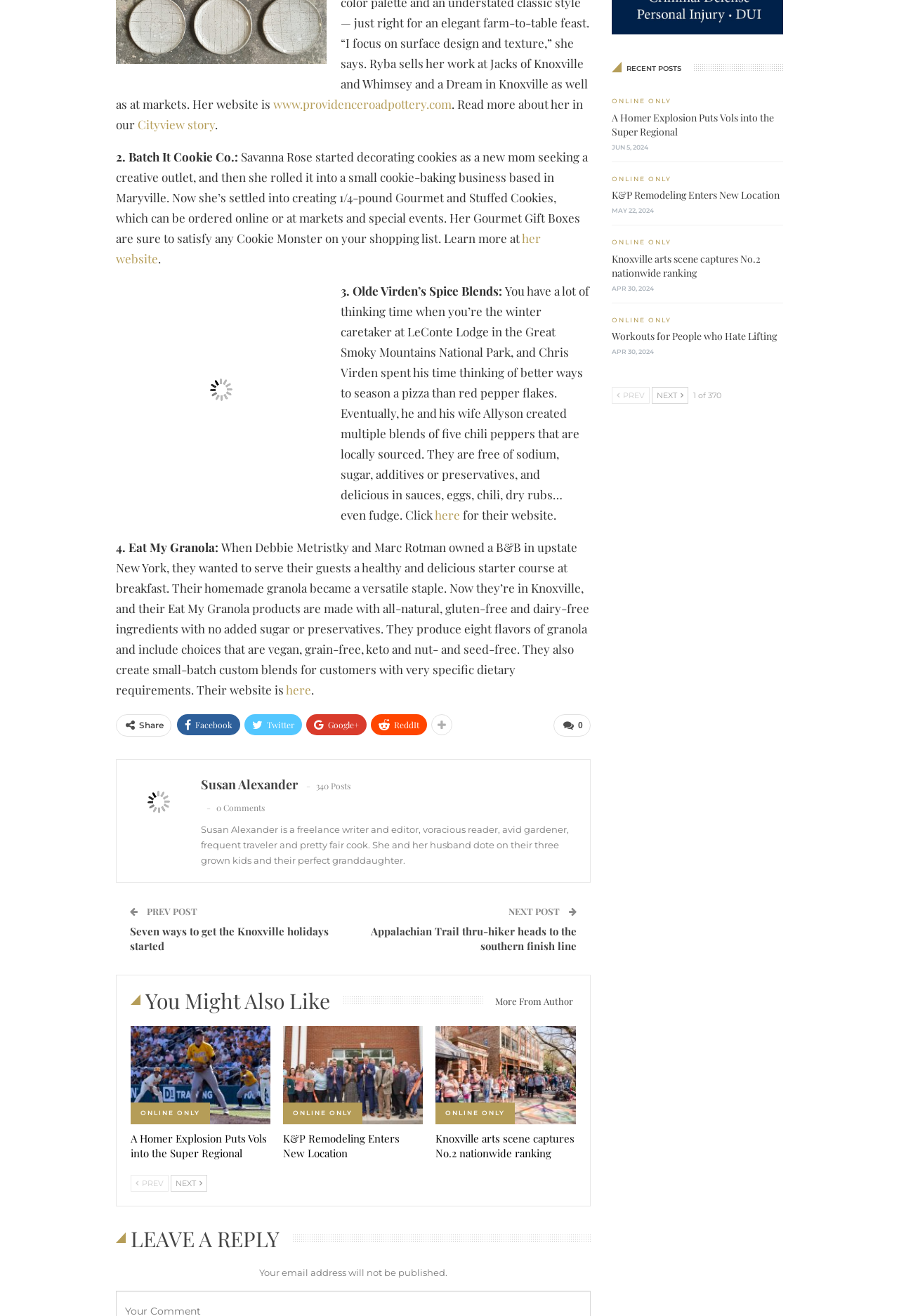Given the element description: "Prev", predict the bounding box coordinates of the UI element it refers to, using four float numbers between 0 and 1, i.e., [left, top, right, bottom].

[0.68, 0.294, 0.722, 0.307]